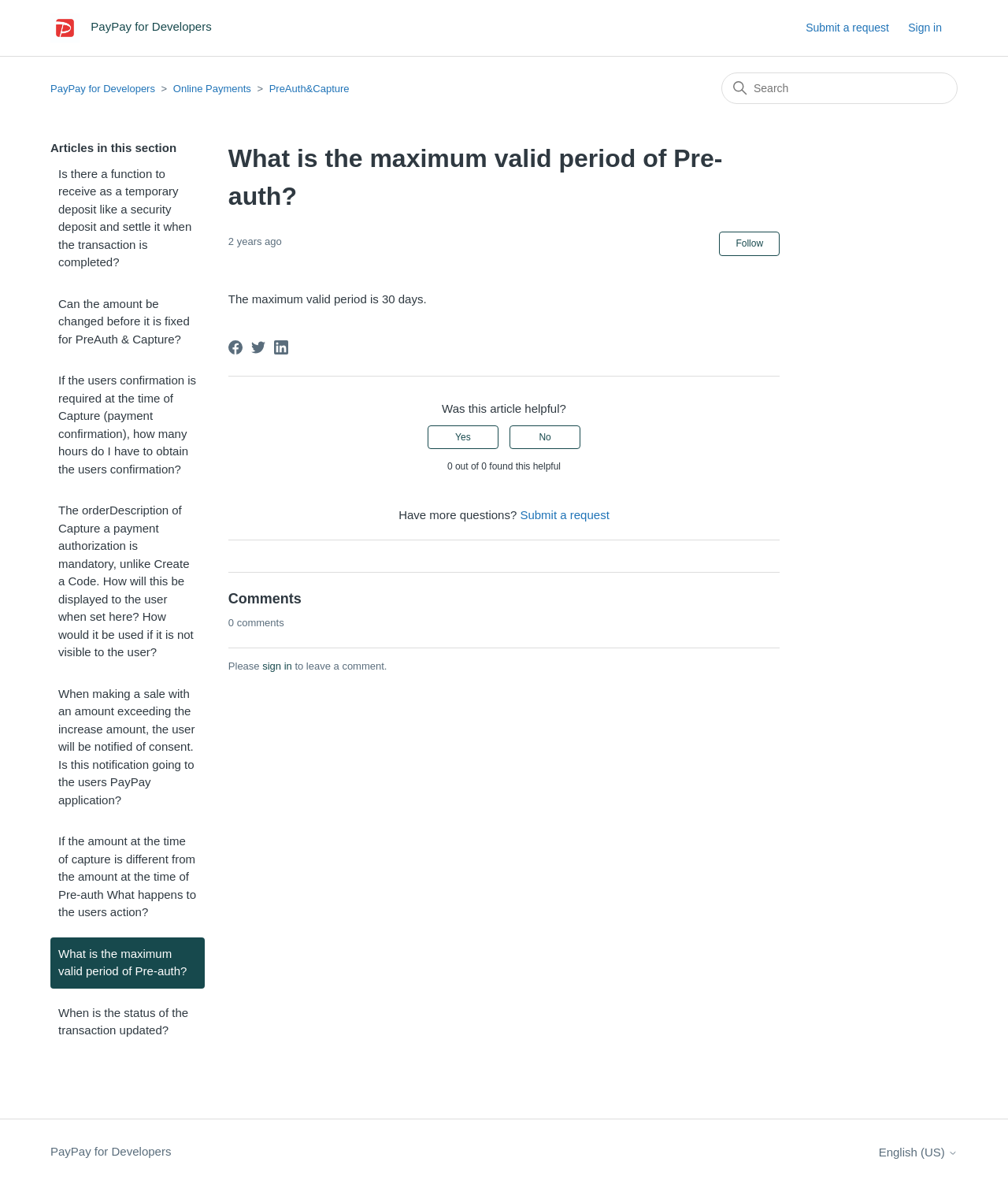Refer to the image and answer the question with as much detail as possible: How many comments are there on this webpage?

The webpage indicates that there are 0 comments, which can be seen in the 'Comments' section. This section is located at the bottom of the webpage and displays the number of comments.